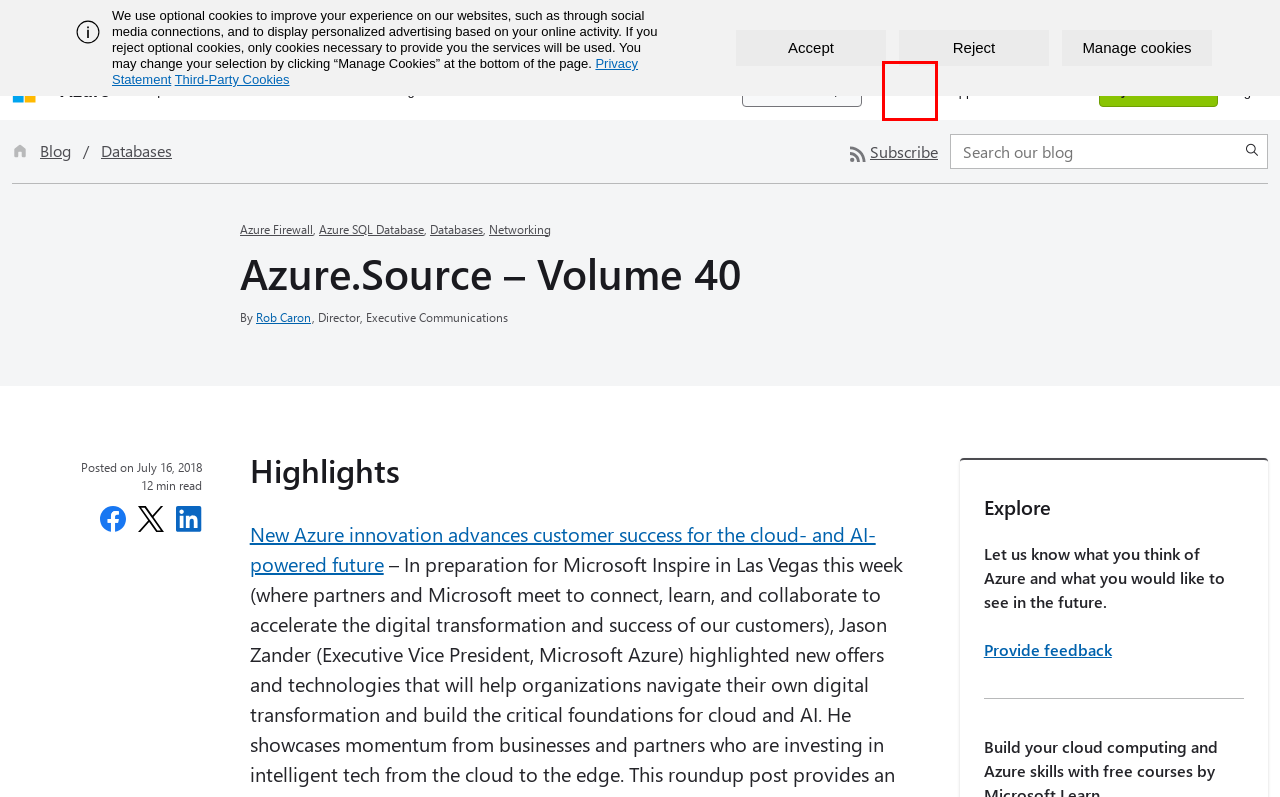You are looking at a webpage screenshot with a red bounding box around an element. Pick the description that best matches the new webpage after interacting with the element in the red bounding box. The possible descriptions are:
A. Your request has been blocked. This could be
                        due to several reasons.
B. Microsoft Global Diversity and Inclusion | Microsoft
C. Accessibility Technology & Tools | Microsoft Accessibility
D. Trademark and Brand Guidelines | Microsoft Legal
E. Azure documentation | Microsoft Learn
F. Third party cookie inventory - Microsoft Support
G. Microsoft Customer Stories
H. 适用于 ISV 的 Microsoft Cloud | Microsoft

E